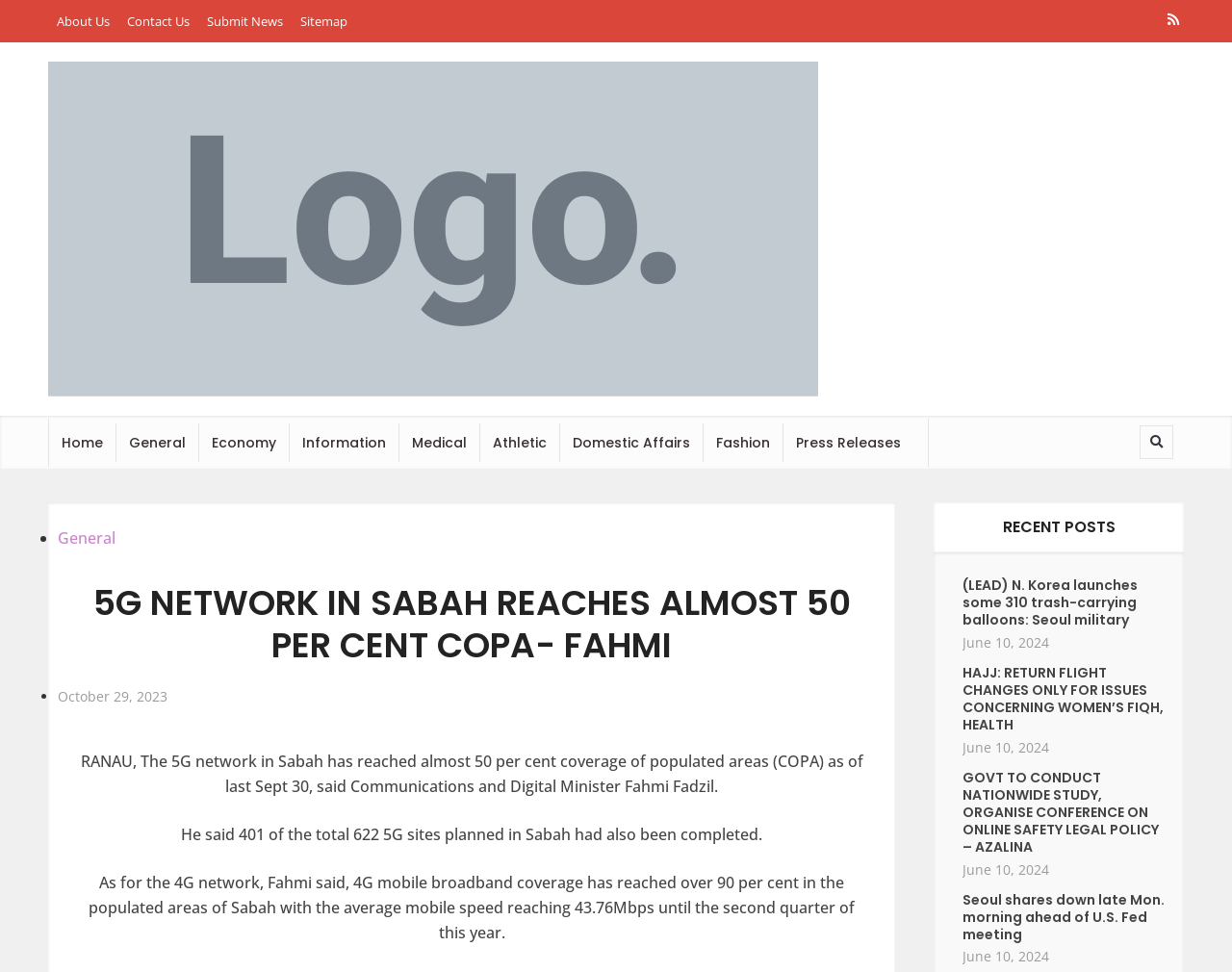Determine the bounding box coordinates for the area that should be clicked to carry out the following instruction: "View the article about 'HAJJ: RETURN FLIGHT CHANGES ONLY FOR ISSUES CONCERNING WOMEN’S FIQH, HEALTH'".

[0.781, 0.683, 0.945, 0.756]